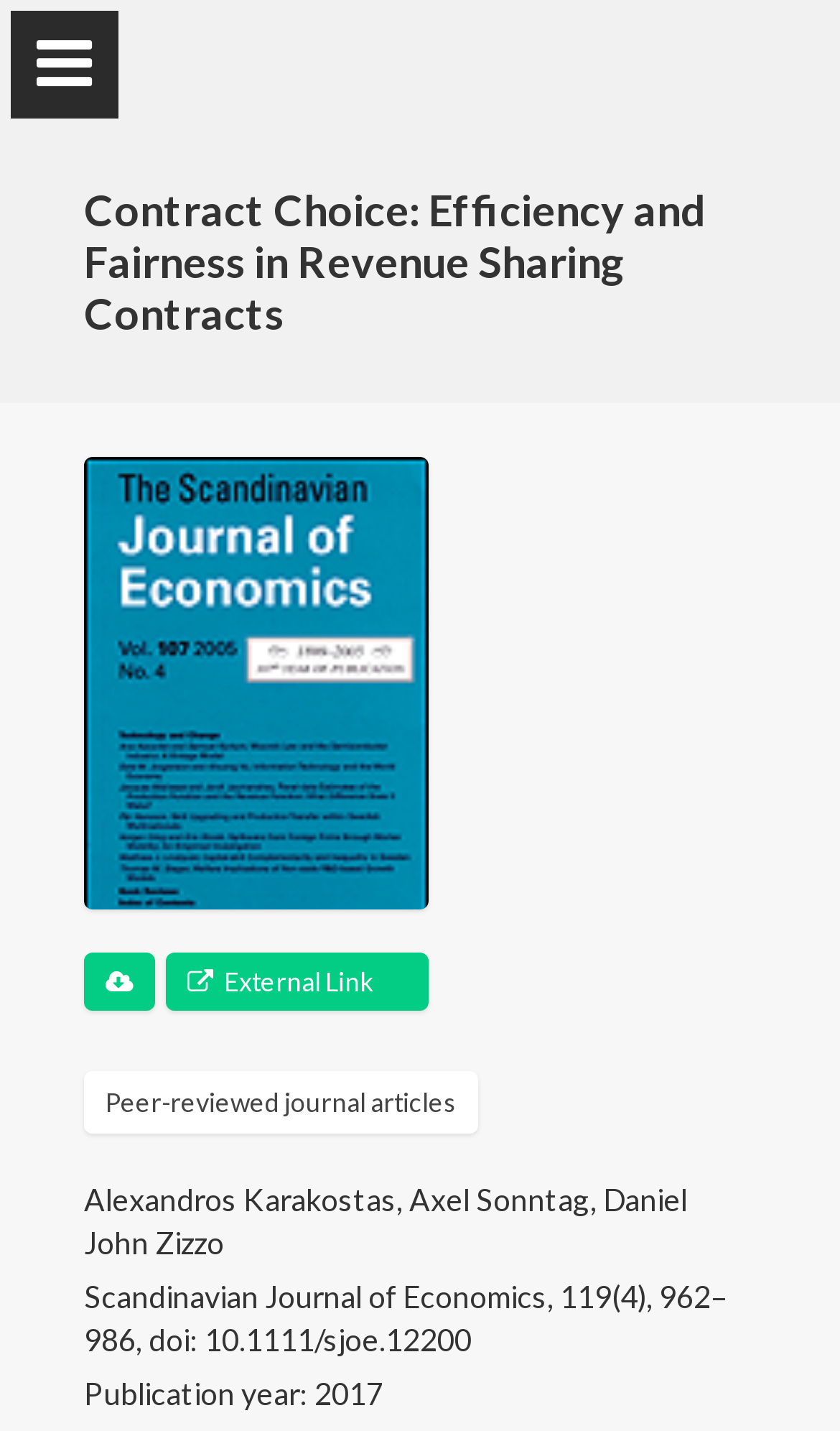Carefully examine the image and provide an in-depth answer to the question: What is the copyright information on the webpage?

I found the answer by looking at the bottom of the webpage, where it says 'ⓒ Axel Sonntag', which indicates that the copyright belongs to Axel Sonntag.